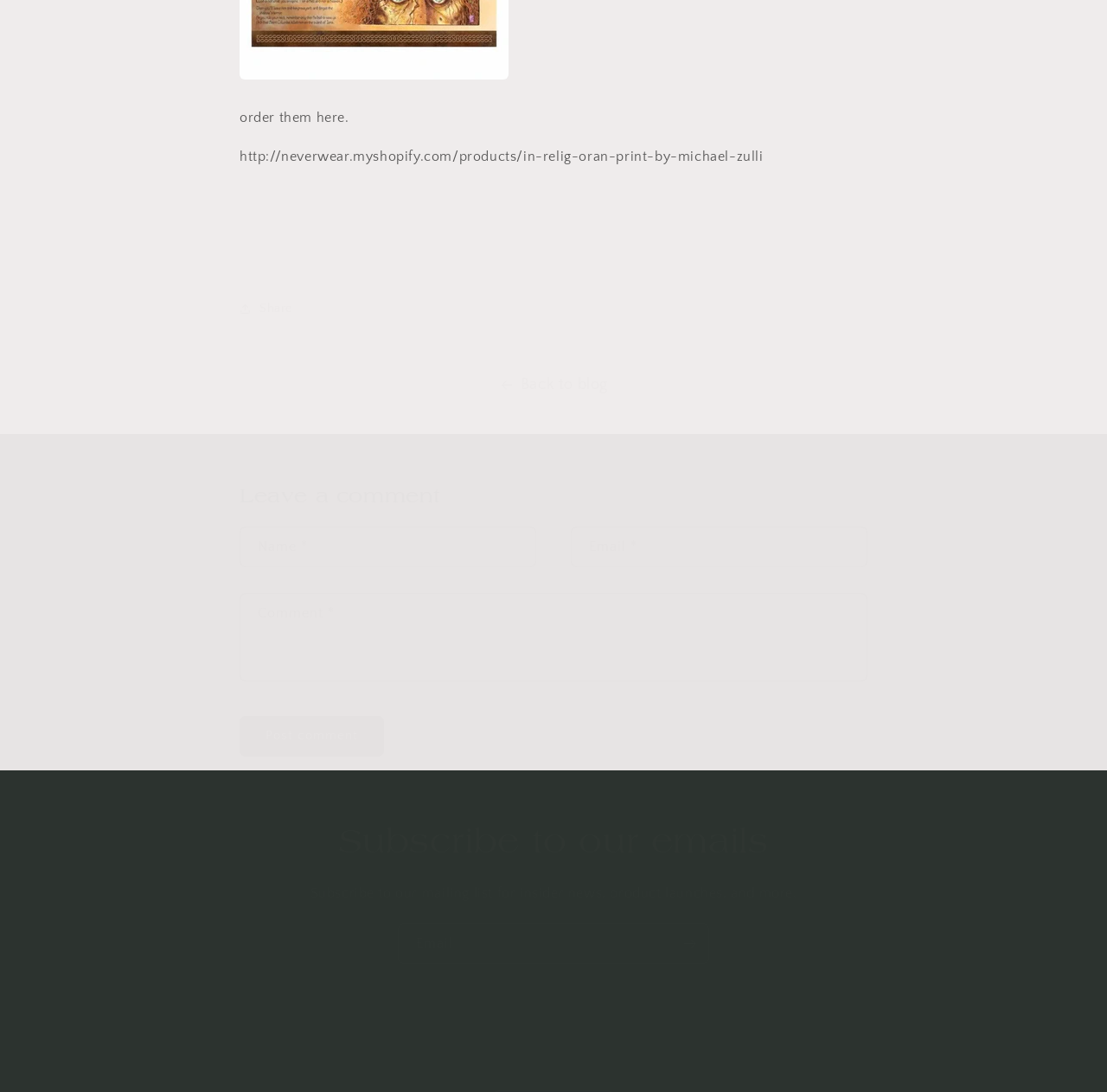What is the purpose of the 'Subscribe' button?
From the screenshot, provide a brief answer in one word or phrase.

To subscribe to the mailing list